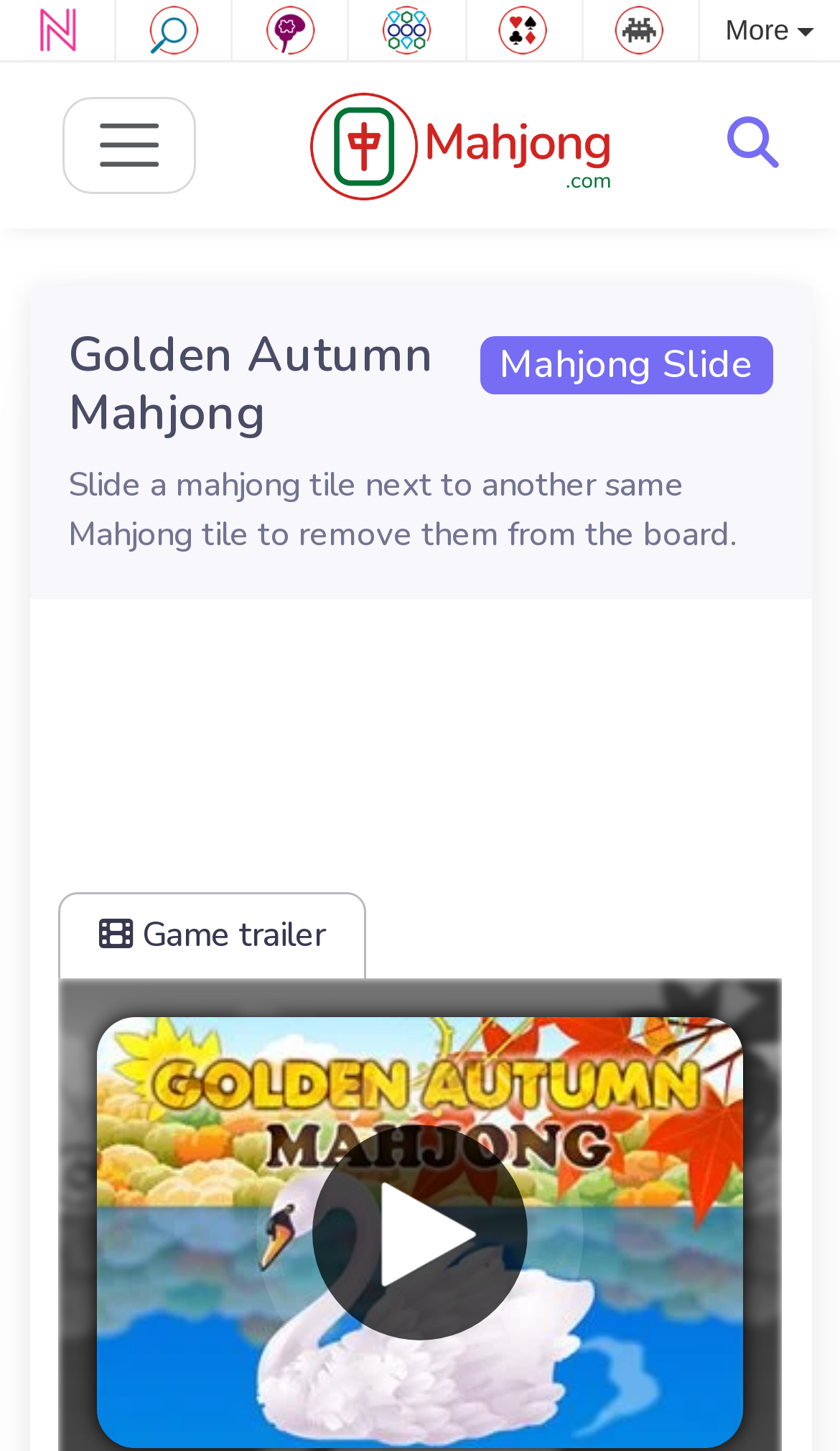How many game categories are listed?
Your answer should be a single word or phrase derived from the screenshot.

6